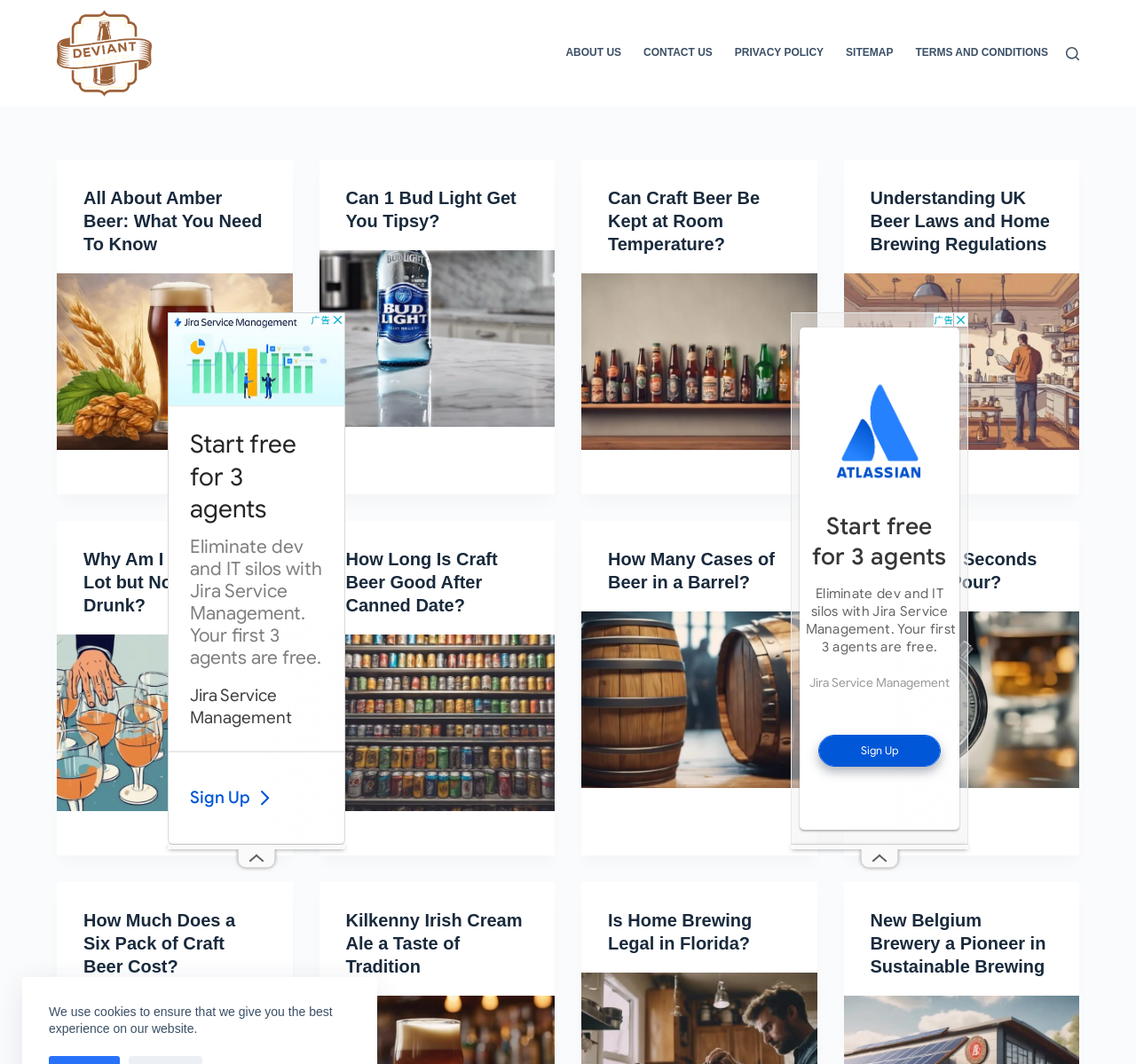Could you locate the bounding box coordinates for the section that should be clicked to accomplish this task: "Read the article 'All About Amber Beer: What You Need To Know'".

[0.05, 0.15, 0.257, 0.465]